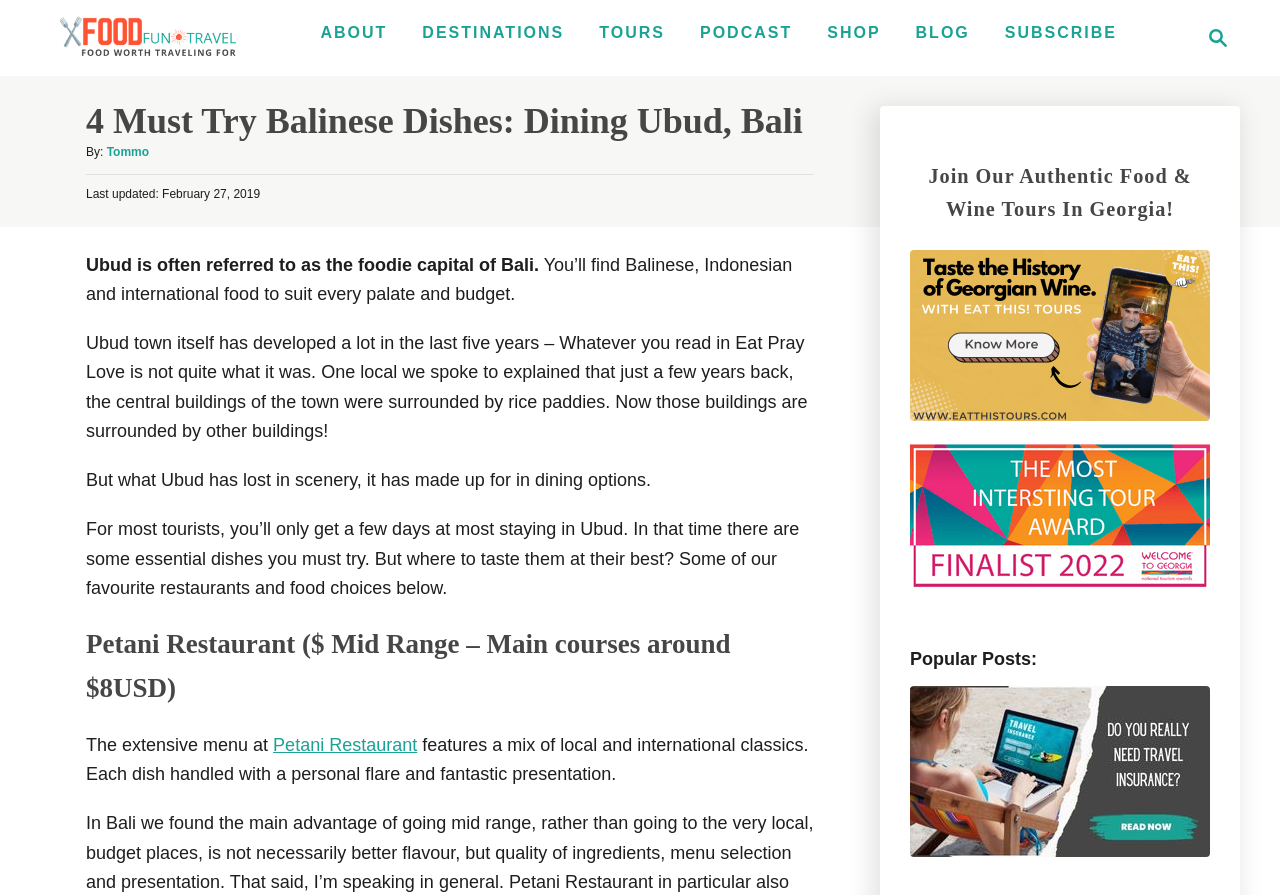What is the name of the author?
Refer to the screenshot and respond with a concise word or phrase.

Tommo